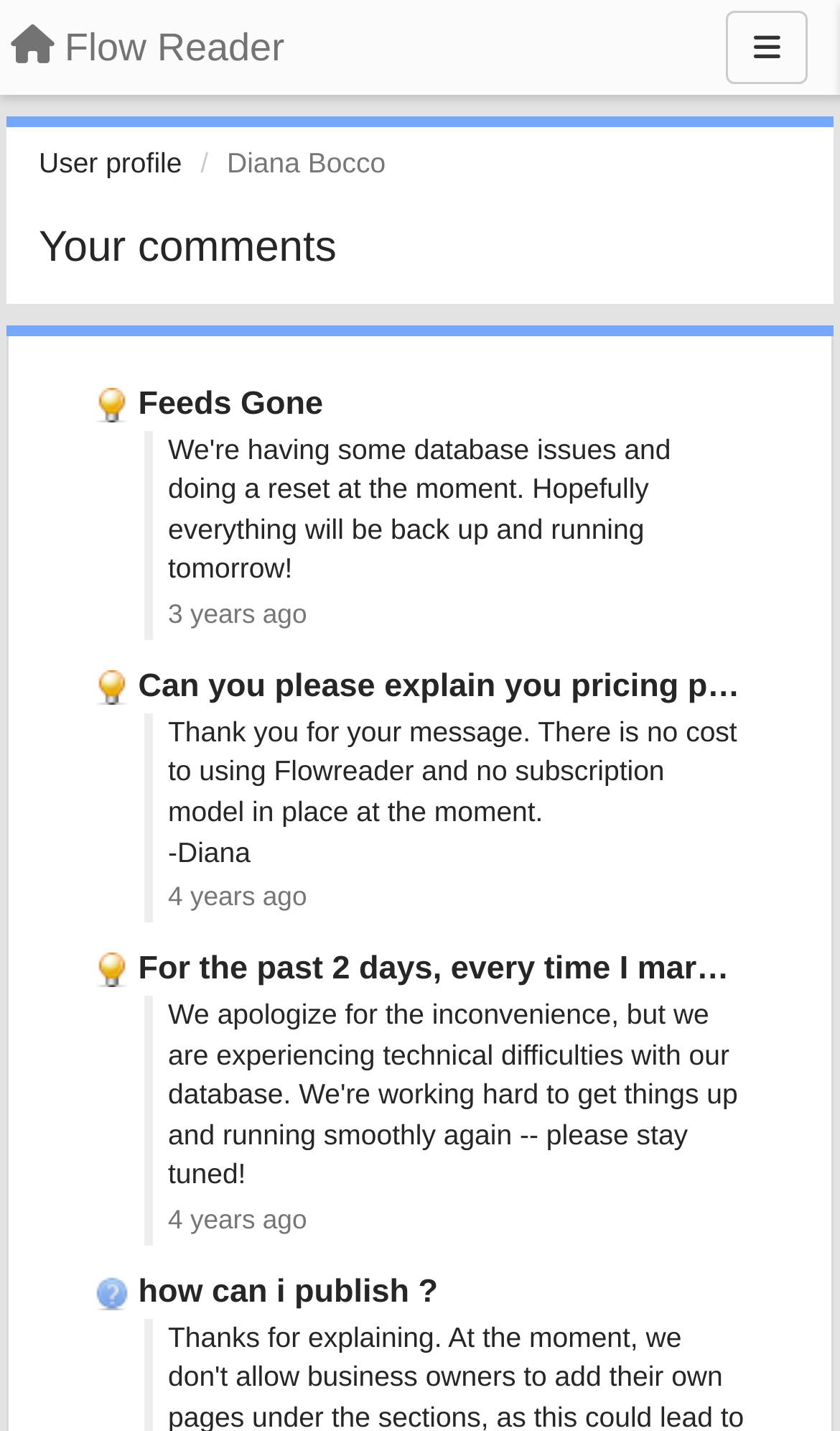Based on the image, provide a detailed and complete answer to the question: 
What is the category of the last comment?

The category of the last comment can be found in the generic element 'Questions' which is located at [0.113, 0.89, 0.165, 0.915] and is a parent of the link element 'how can i publish?'.